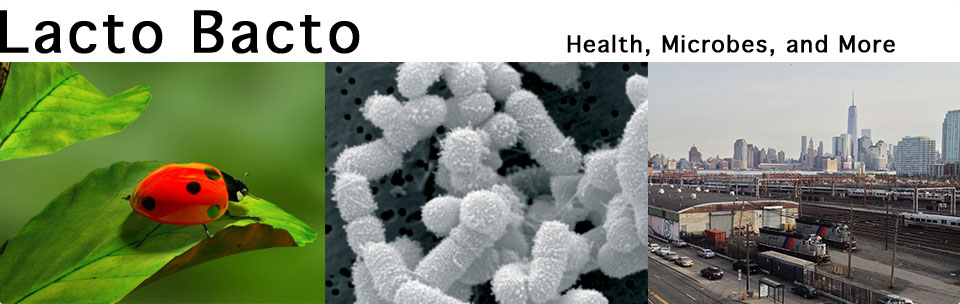What is depicted in the center of the triptych?
Please ensure your answer is as detailed and informative as possible.

The center of the triptych showcases an intricate microscopic view of bacteria, highlighting the importance of microbes in health and science. This suggests that the center of the triptych is depicting a microscopic view of bacteria.